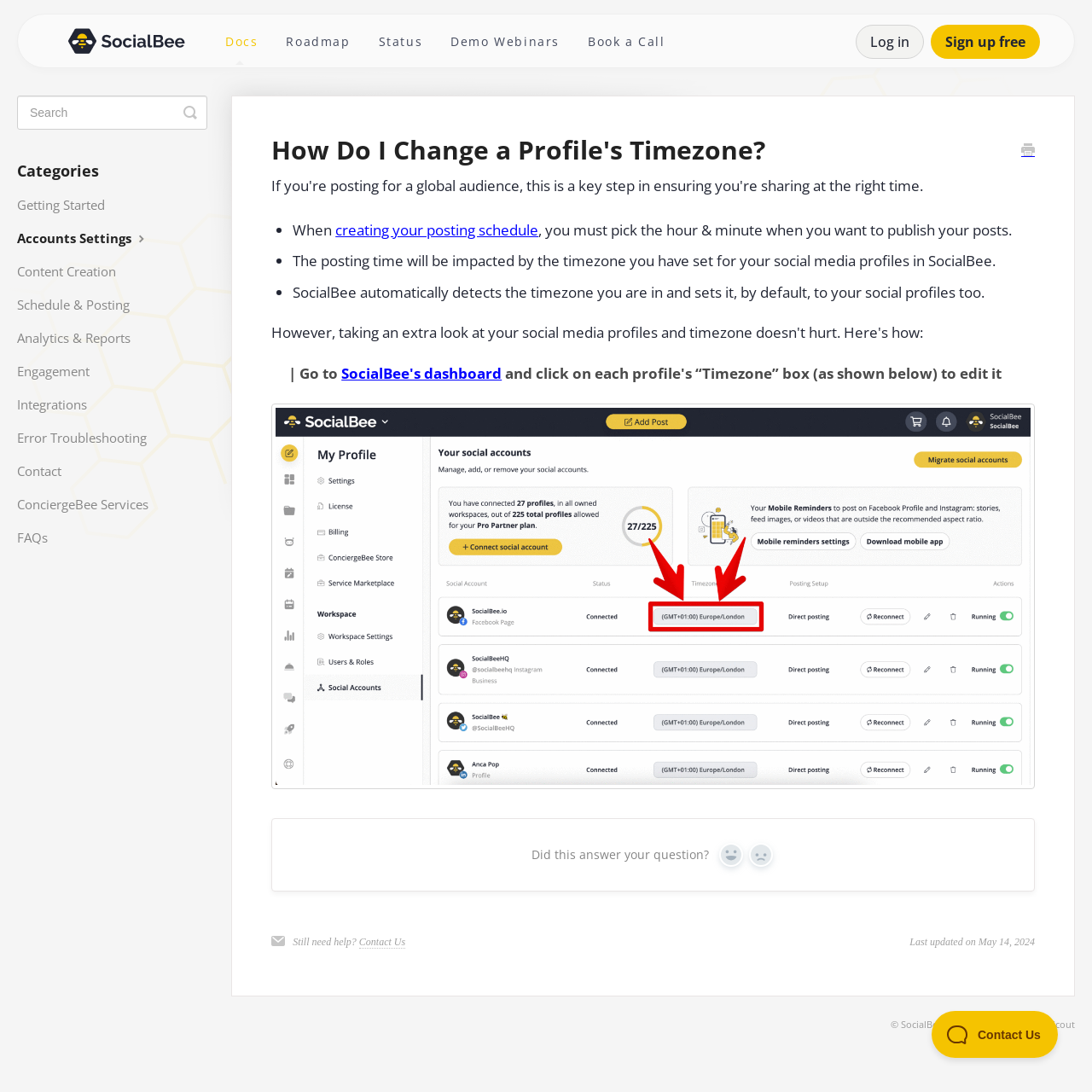Extract the bounding box coordinates for the described element: "parent_node: Docs". The coordinates should be represented as four float numbers between 0 and 1: [left, top, right, bottom].

[0.026, 0.013, 0.195, 0.062]